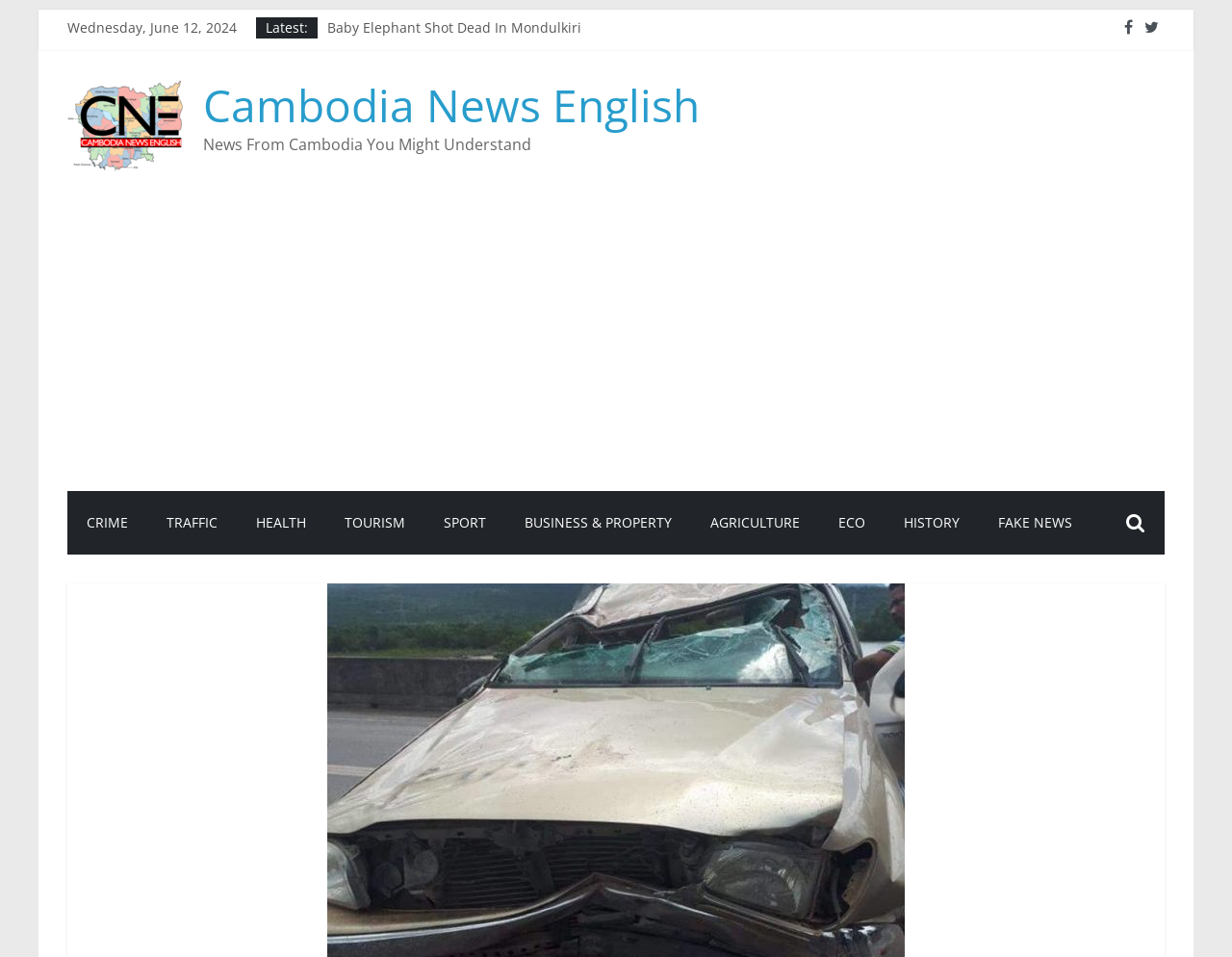Find the main header of the webpage and produce its text content.

Uzbek Man Dies in Kampot Crash